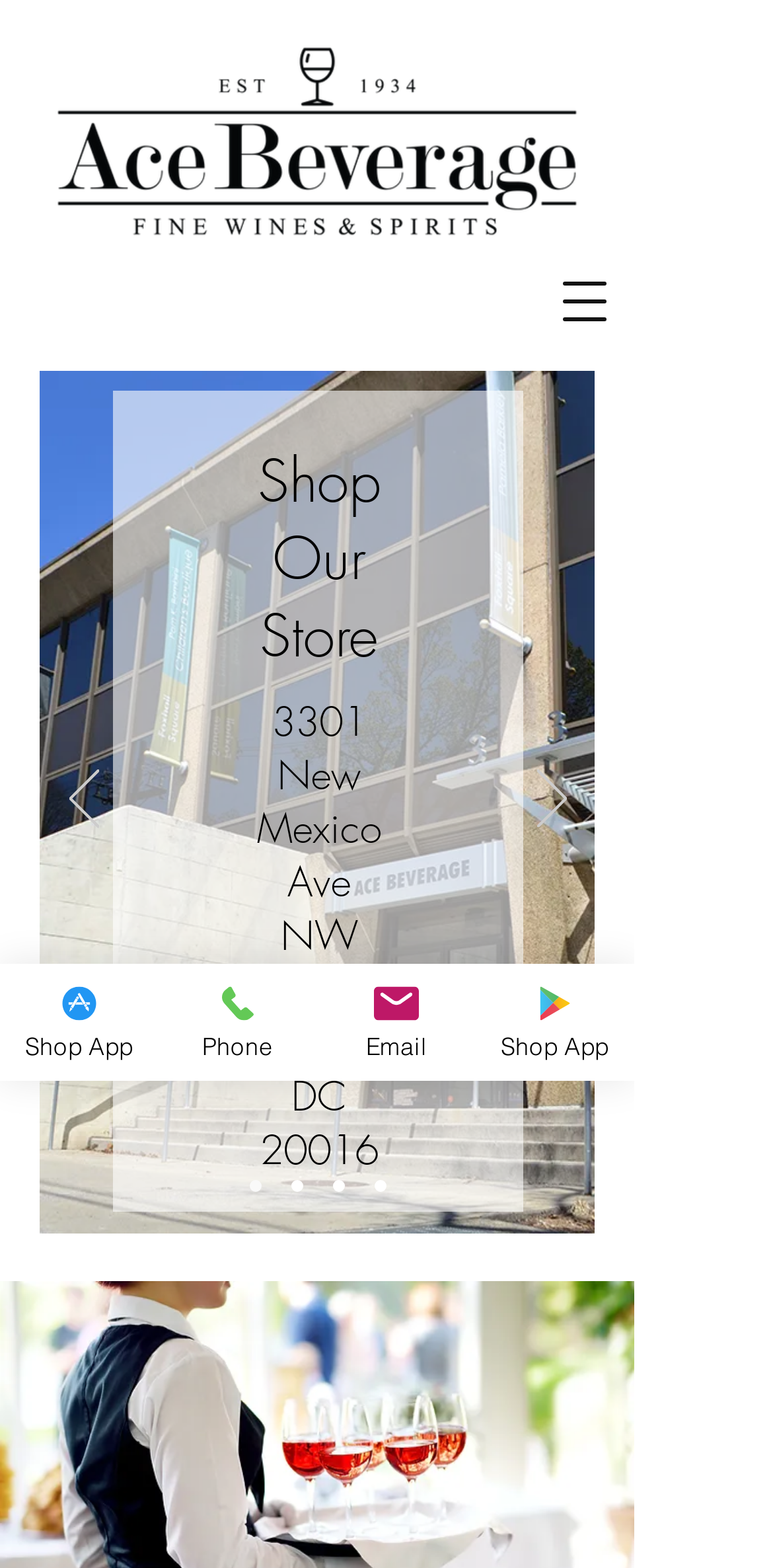Answer in one word or a short phrase: 
What type of products does the store sell?

Wines, spirits, and craft beer